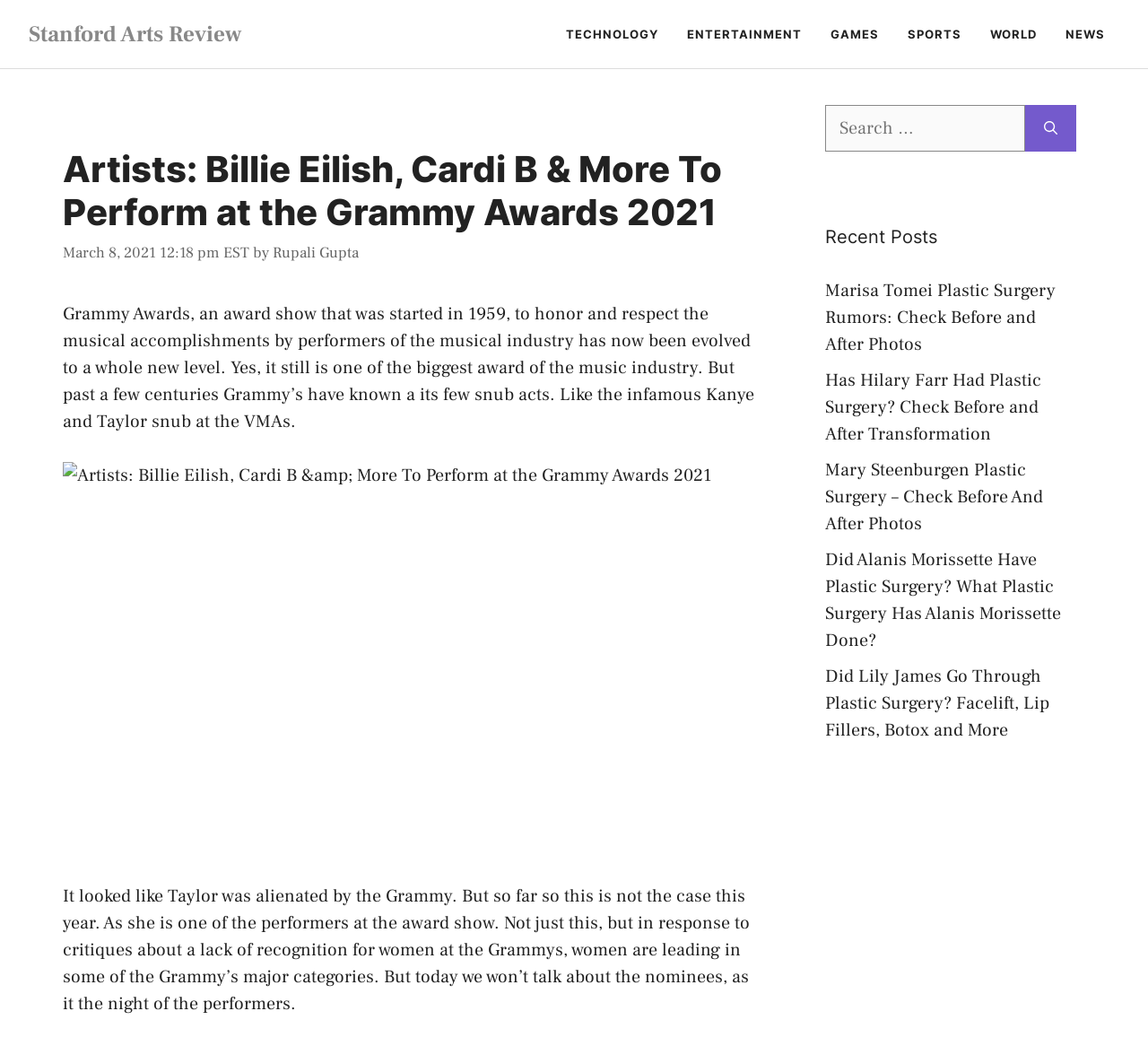Could you determine the bounding box coordinates of the clickable element to complete the instruction: "Read the article about Marisa Tomei Plastic Surgery Rumors"? Provide the coordinates as four float numbers between 0 and 1, i.e., [left, top, right, bottom].

[0.719, 0.267, 0.92, 0.34]